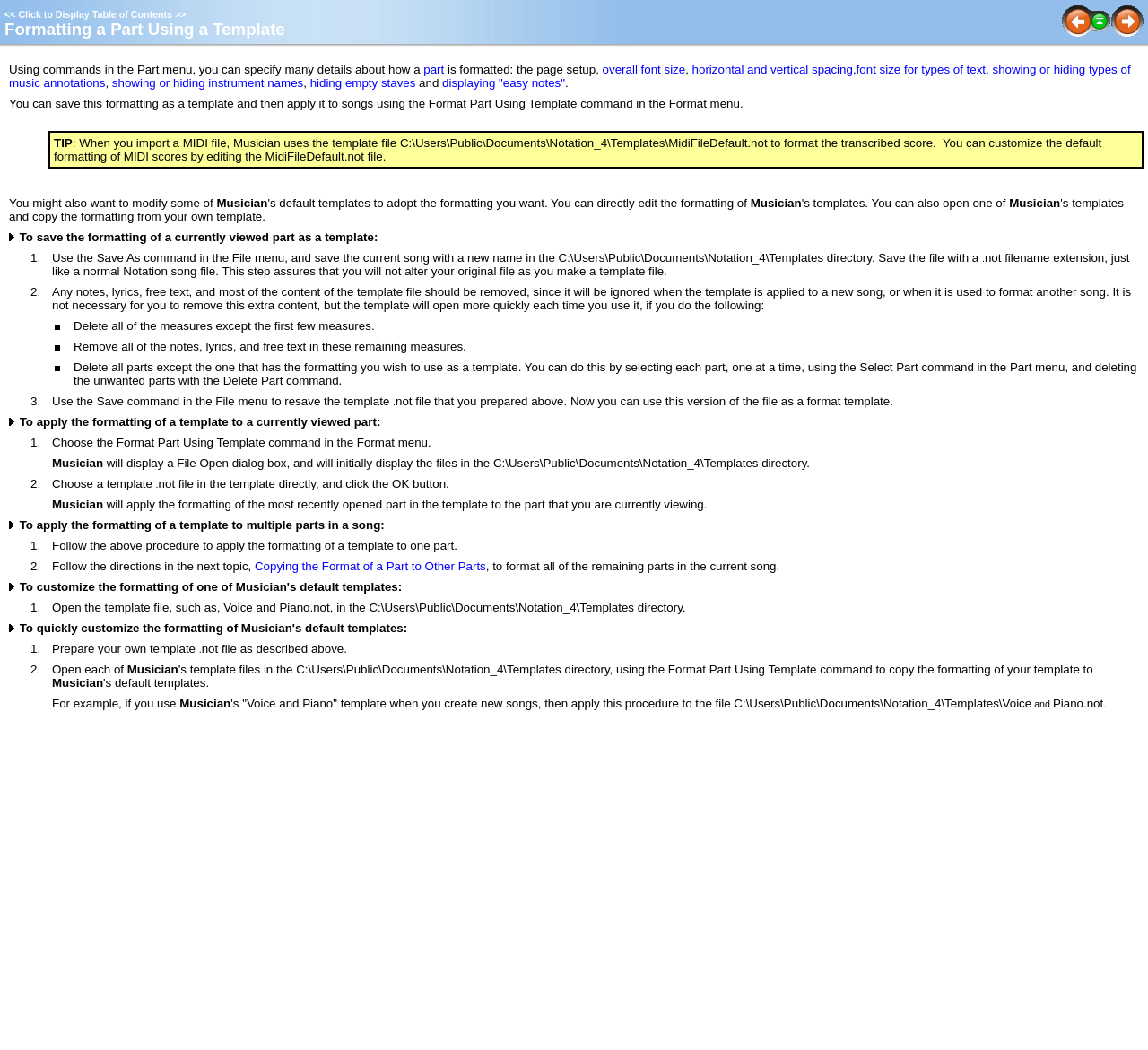Generate a thorough caption detailing the webpage content.

This webpage is about formatting a part using a template in a music notation software. At the top, there is a table of contents with a link to display the table of contents and a heading that reads "Formatting a Part Using a Template". Below this, there are links to navigate to the previous page, return to the chapter overview, and go to the next page.

The main content of the page is divided into sections, each with a heading or a numbered step. The first section explains that using commands in the Part menu, you can specify many details about how a part is formatted, including page setup, overall font size, horizontal and vertical spacing, font size for types of text, and showing or hiding types of music annotations.

The next section provides a tip about importing MIDI files and using a template file to format the transcribed score. It also explains how to customize the default formatting of MIDI scores by editing the template file.

The following sections provide step-by-step instructions on how to save the formatting of a currently viewed part as a template. This includes using the Save As command, removing unnecessary content, deleting measures and notes, and resaving the template file.

After that, there are instructions on how to apply the formatting of a template to a currently viewed part, including choosing the Format Part Using Template command and selecting a template file.

Throughout the page, there are images of icons and arrows, as well as links to related topics. The text is organized into paragraphs, tables, and numbered lists, making it easy to follow along.